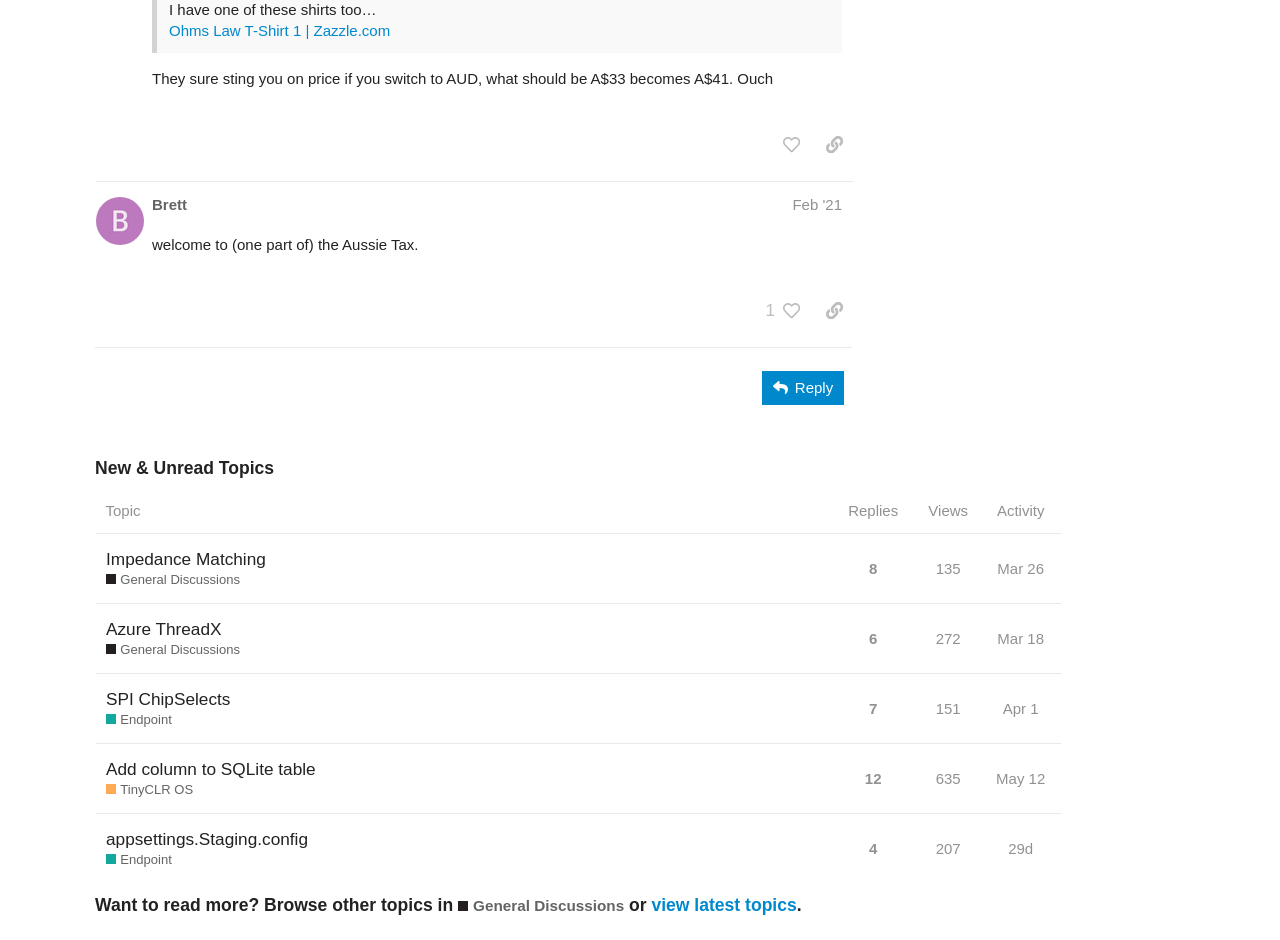Reply to the question with a single word or phrase:
How many replies does the topic 'Impedance Matching General Discussions' have?

8